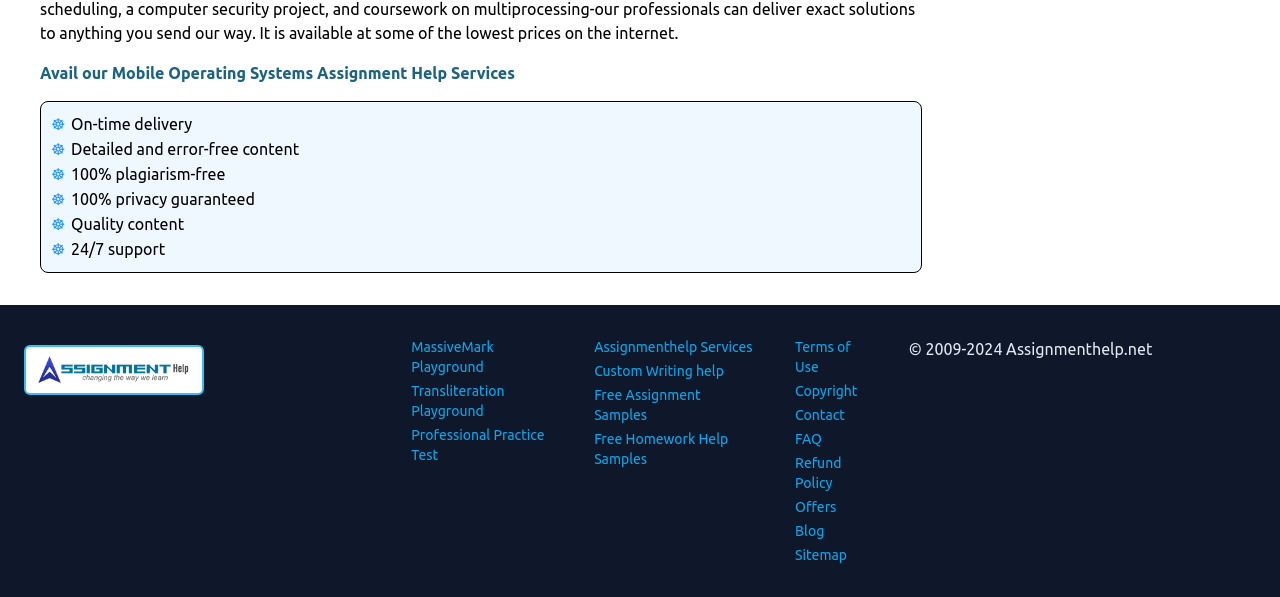Analyze the image and deliver a detailed answer to the question: What is the main service offered by this website?

The main service offered by this website is Assignment Help Services, which can be inferred from the heading 'Avail our Mobile Operating Systems Assignment Help Services' and the various links related to assignment help services.